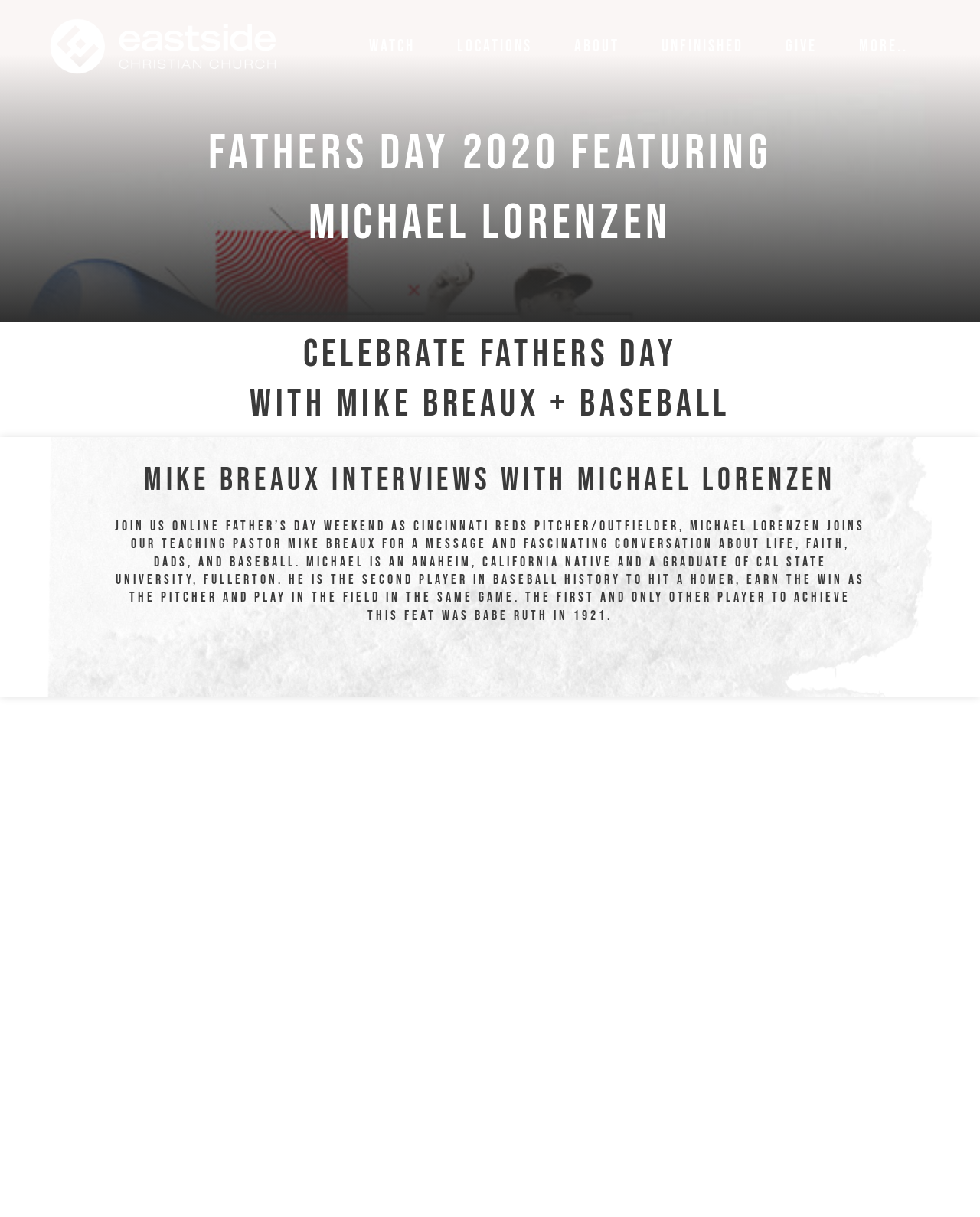What is the unique achievement of Michael Lorenzen in baseball?
Provide a comprehensive and detailed answer to the question.

The webpage mentions that Michael Lorenzen is the second player in baseball history to achieve this feat, with the first being Babe Ruth in 1921.